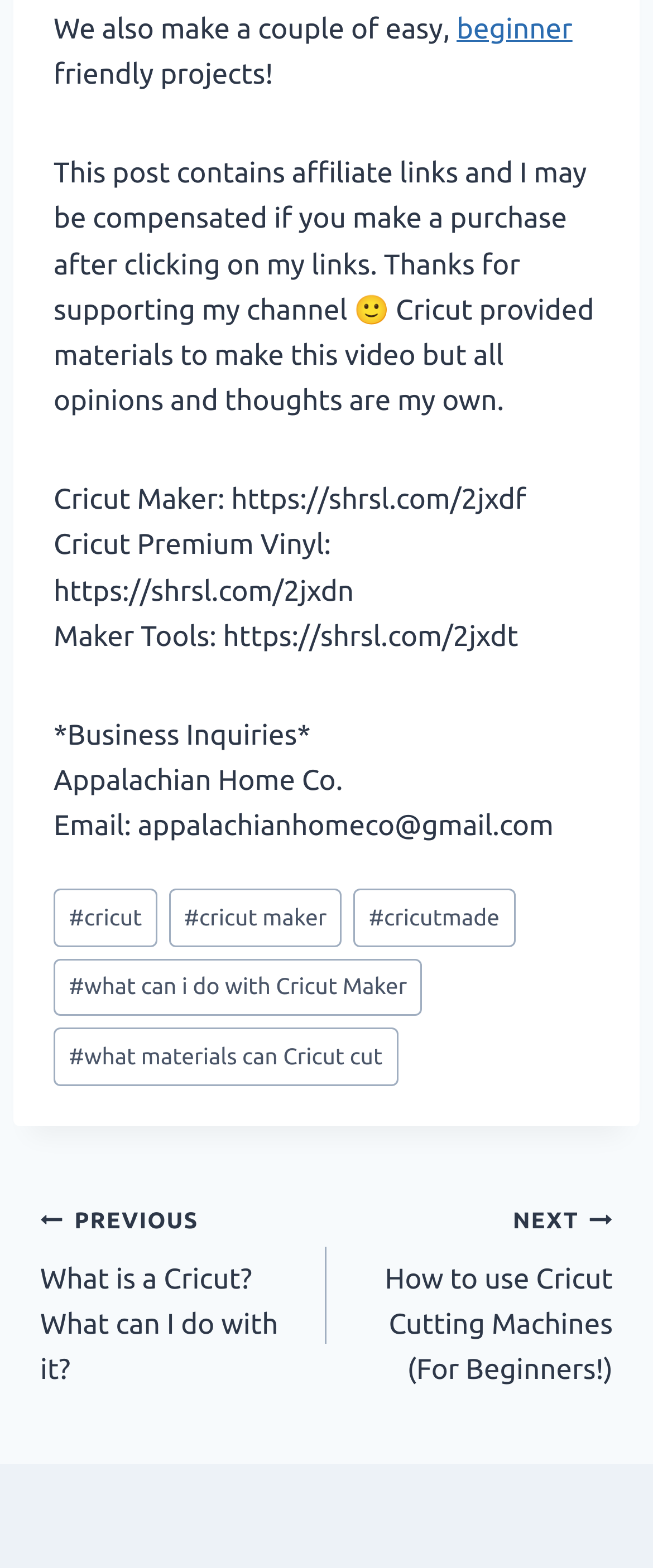Please identify the bounding box coordinates of the clickable area that will allow you to execute the instruction: "go to 'PREVIOUS What is a Cricut? What can I do with it?'".

[0.062, 0.763, 0.5, 0.889]